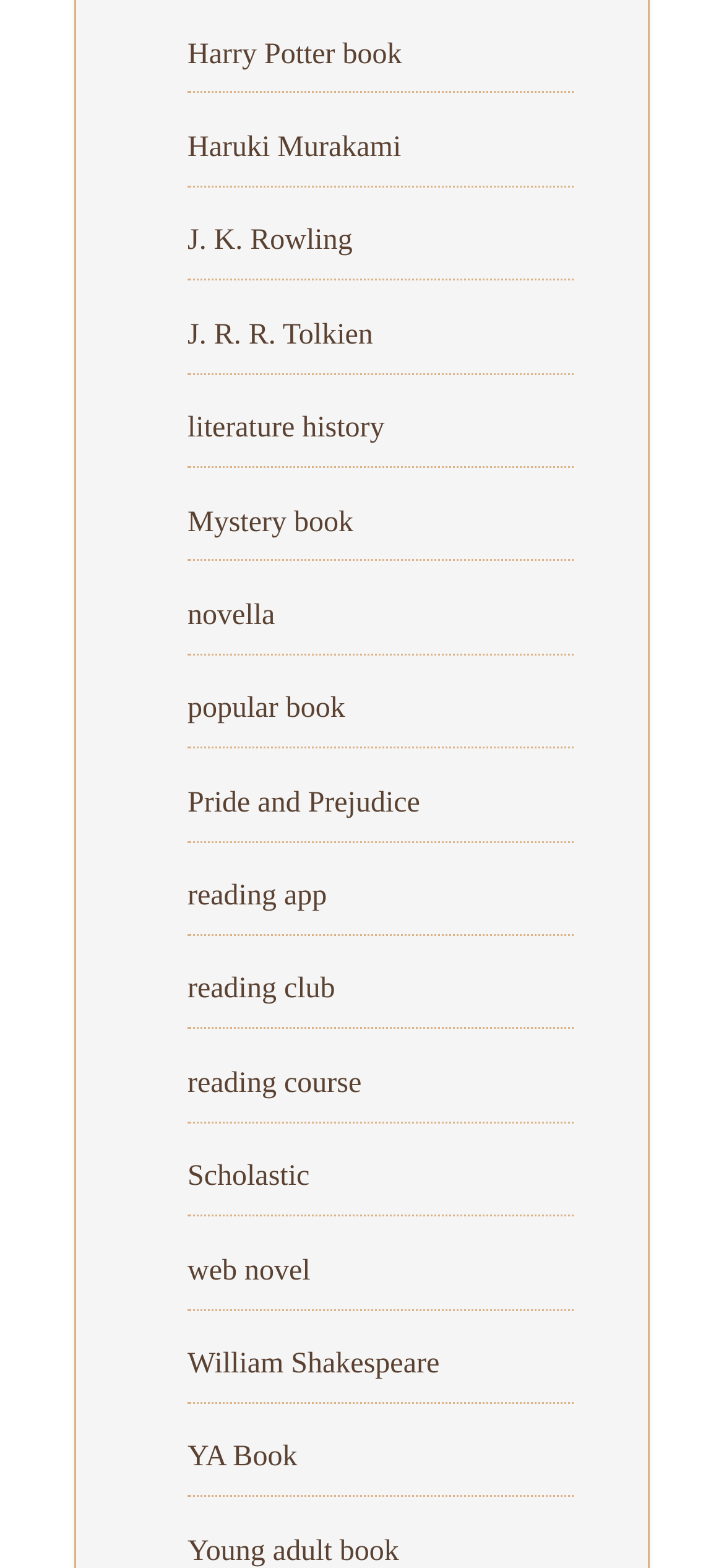Determine the bounding box coordinates in the format (top-left x, top-left y, bottom-right x, bottom-right y). Ensure all values are floating point numbers between 0 and 1. Identify the bounding box of the UI element described by: web novel

[0.259, 0.8, 0.429, 0.82]